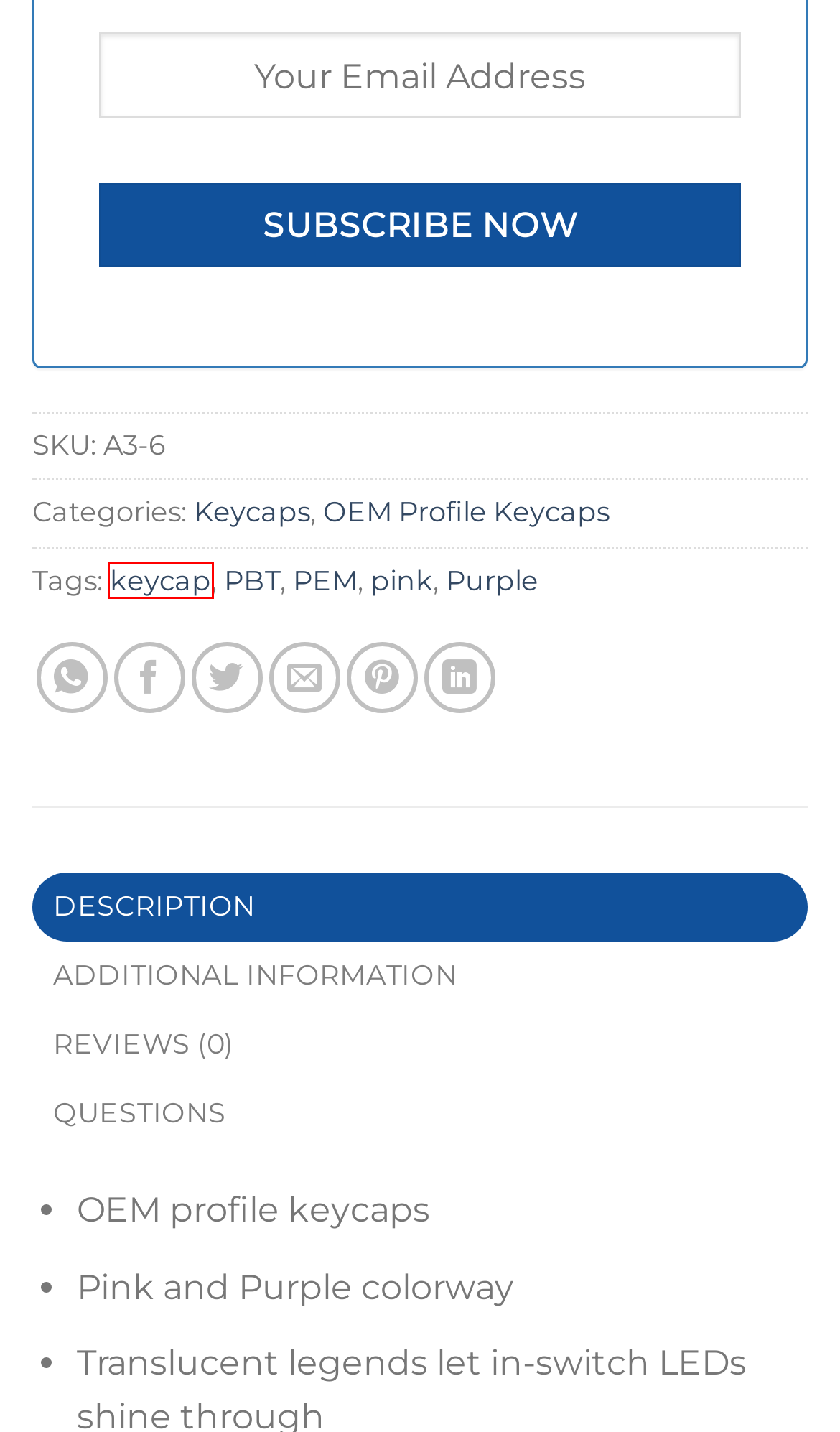You have a screenshot of a webpage, and a red bounding box highlights an element. Select the webpage description that best fits the new page after clicking the element within the bounding box. Options are:
A. DSA PBT Keycaps Dolch/Penumbra Style 140 Keys | Flashquark Mechanical Keyboard Store
B. Purple | Flashquark Mechanical Keyboard Store
C. PEM | Flashquark Mechanical Keyboard Store
D. keycap | Flashquark Mechanical Keyboard Store
E. OEM Profile Keycaps | Flashquark Mechanical Keyboard Store
F. DSA Keycaps Light Gray/Dark Gray 140 Keys | Flashquark Mechanical Keyboard Store
G. Cart | Flashquark Mechanical Keyboard Store
H. PBT | Flashquark Mechanical Keyboard Store

D